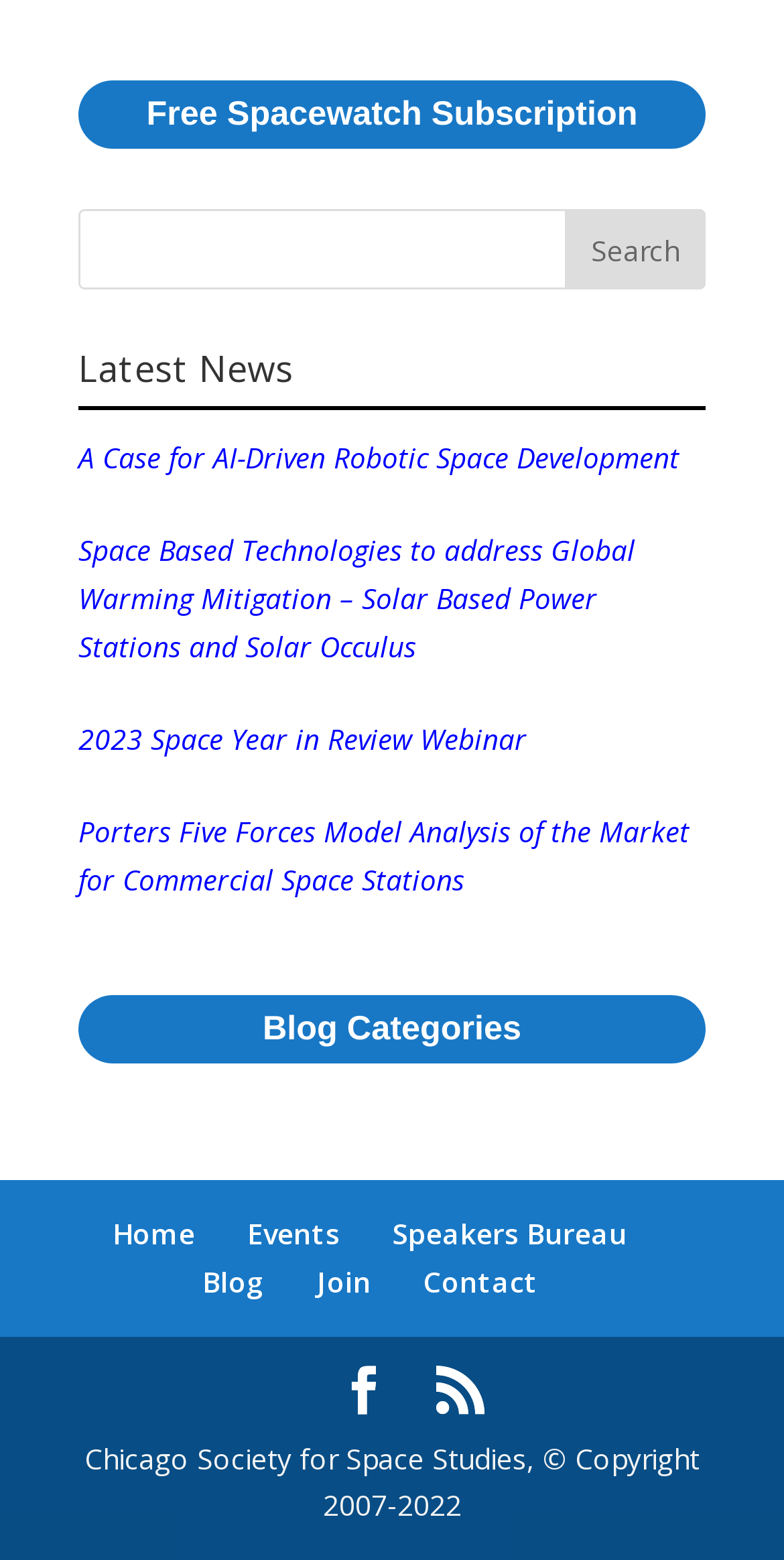Given the content of the image, can you provide a detailed answer to the question?
What is the first link on the webpage?

The first link on the webpage is 'Free Spacewatch Subscription' which is located at the top of the page with a bounding box coordinate of [0.1, 0.052, 0.9, 0.096].